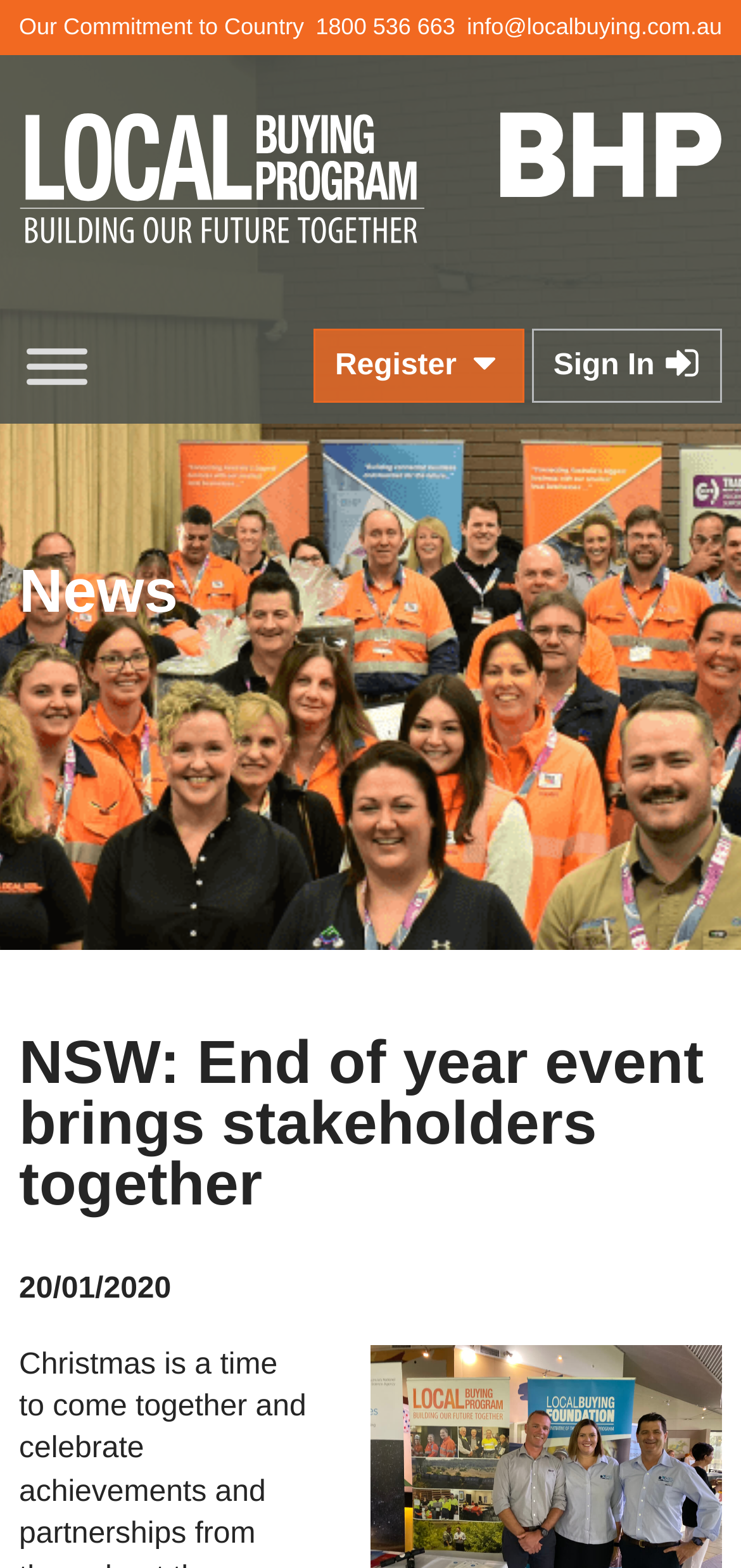Determine the bounding box coordinates for the HTML element described here: "1800 536 663".

[0.426, 0.008, 0.614, 0.025]